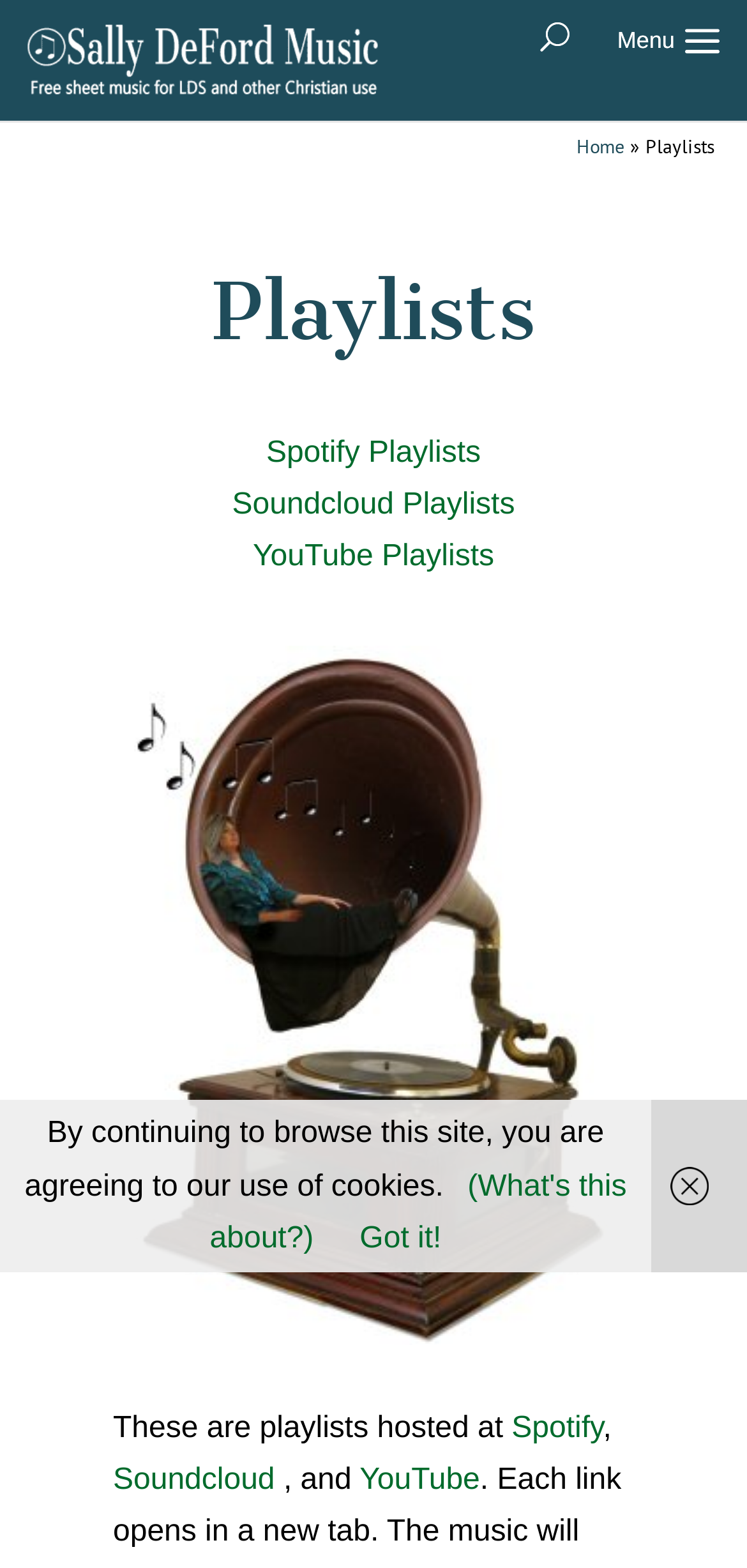Give a complete and precise description of the webpage's appearance.

The webpage is titled "Playlists | Sally DeFord Music" and has a prominent link to "Sally DeFord Music" at the top left, accompanied by an image with the same name. 

At the top right, there is a search bar. Below it, there are navigation links, including "Home", separated by a special character. 

The main content of the page is divided into sections, with a heading "Playlists" at the top. There are three links below the heading, arranged horizontally, which are "Spotify Playlists", "Soundcloud Playlists", and "YouTube Playlists". 

Below these links, there is a paragraph of text explaining that the playlists are hosted at Spotify, Soundcloud, and YouTube. The text includes links to each of these platforms. 

At the bottom of the page, there is a notice about the use of cookies, with a link to learn more and a button to acknowledge the notice.